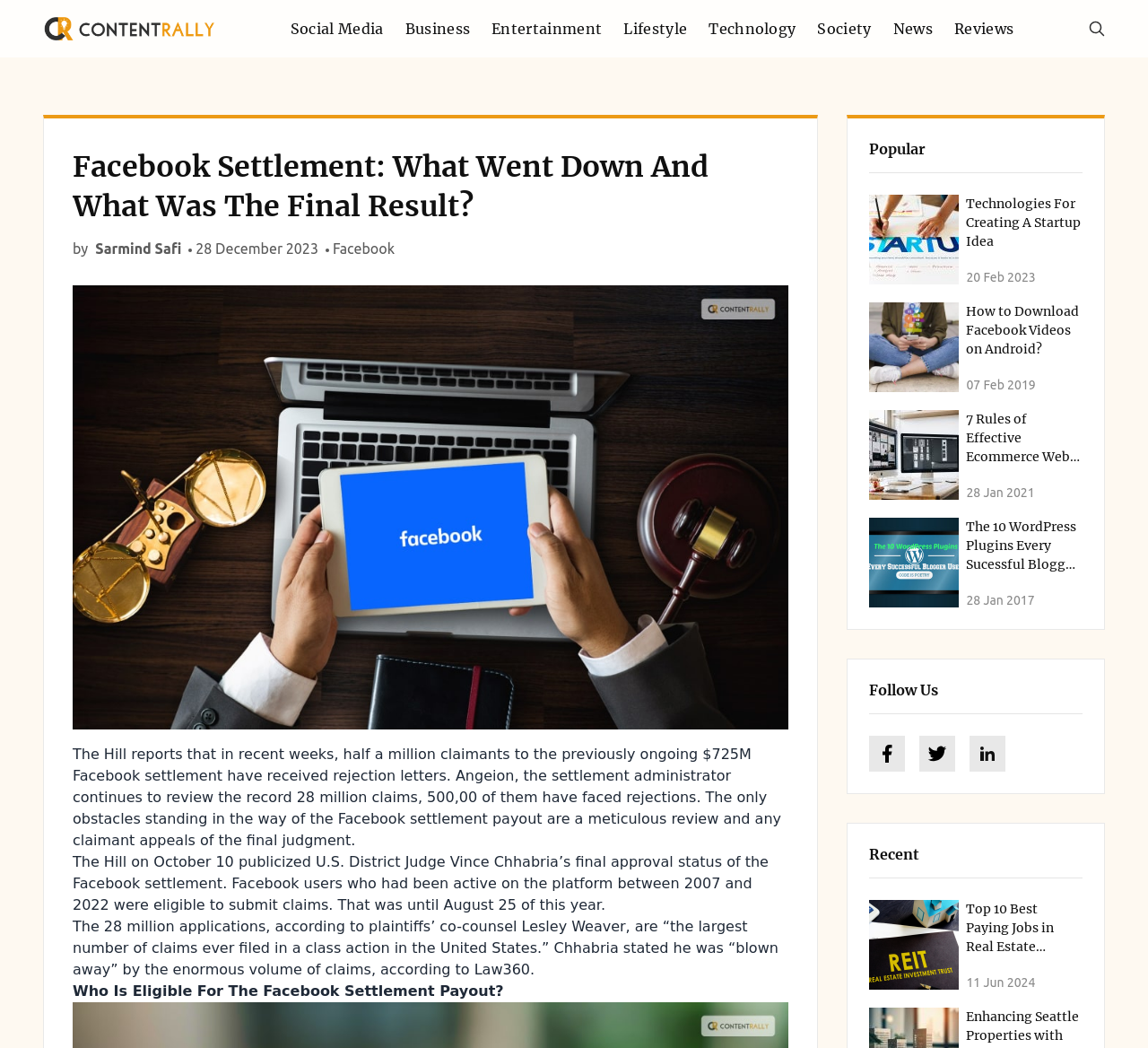What is the topic of the article?
Deliver a detailed and extensive answer to the question.

I determined the topic of the article by reading the heading 'Facebook Settlement: What Went Down And What Was The Final Result?' and the surrounding text, which discusses the Facebook settlement payout and its eligibility criteria.